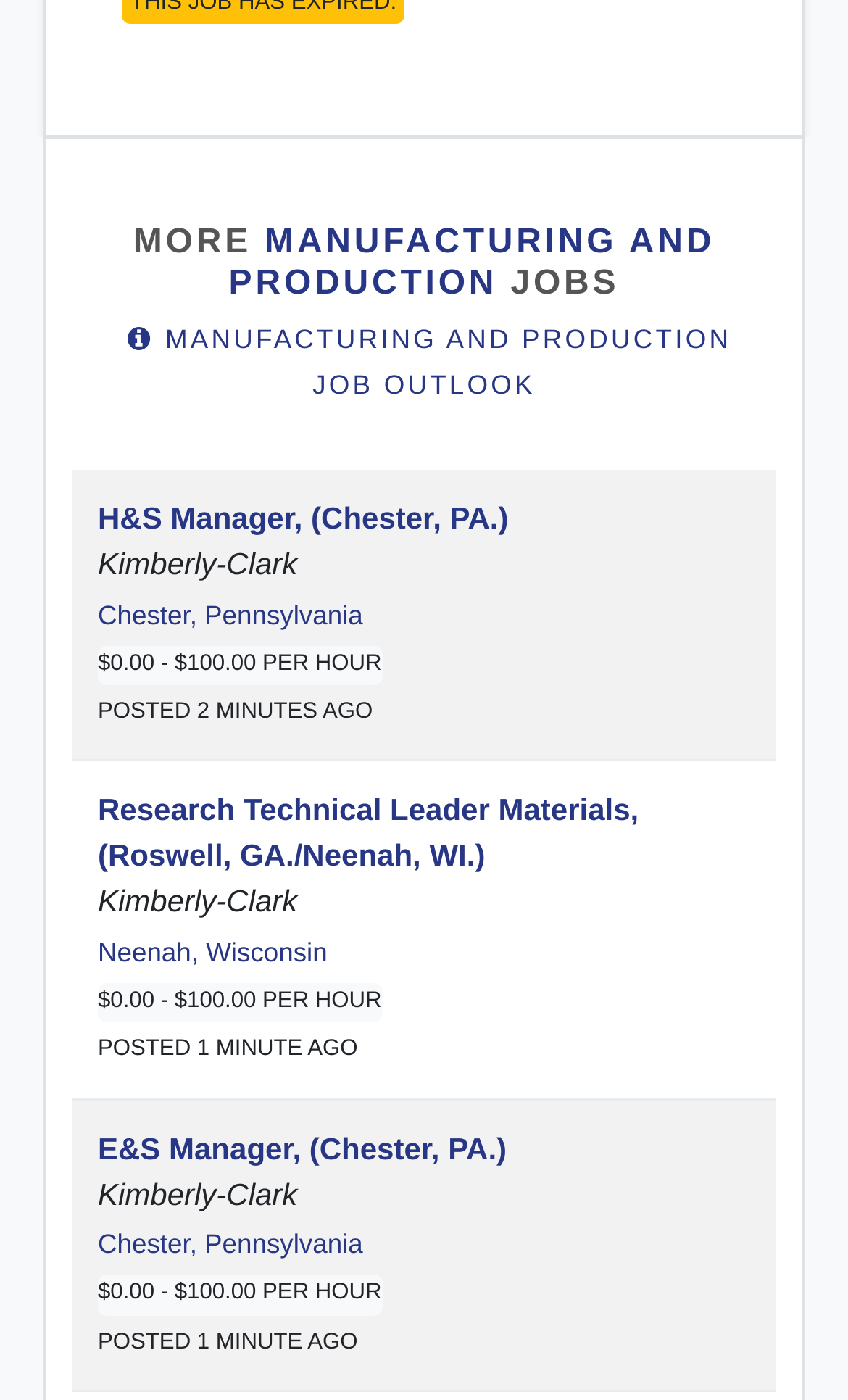Provide a single word or phrase answer to the question: 
What is the salary range for the listed jobs?

$0.00 - $100.00 PER HOUR